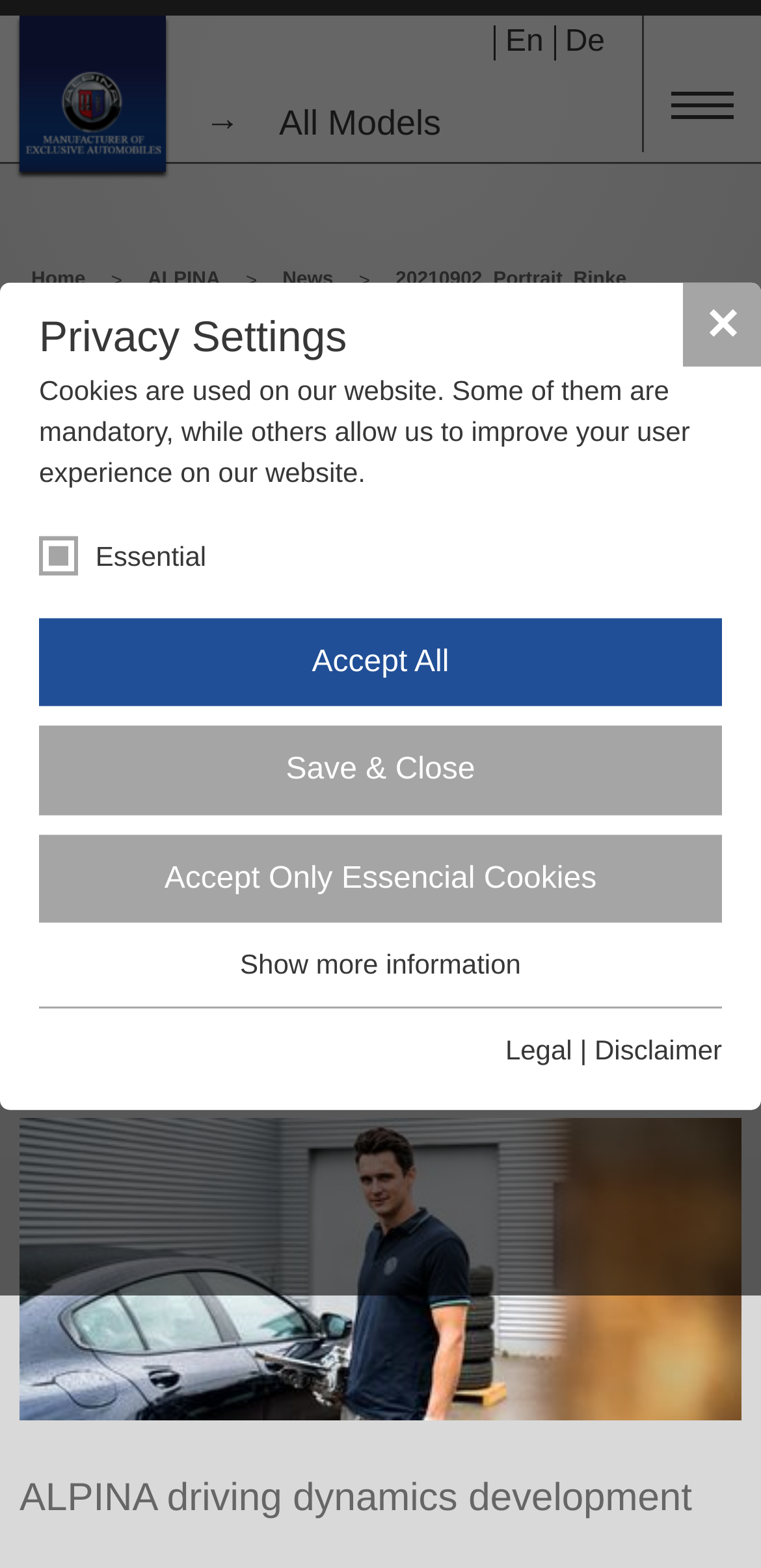Using details from the image, please answer the following question comprehensively:
What is the purpose of the 'Accept All' button?

The 'Accept All' button is located in the cookie settings section of the webpage. Its purpose is to allow the user to accept all cookies used on the website, including essential and non-essential cookies, with a single click.